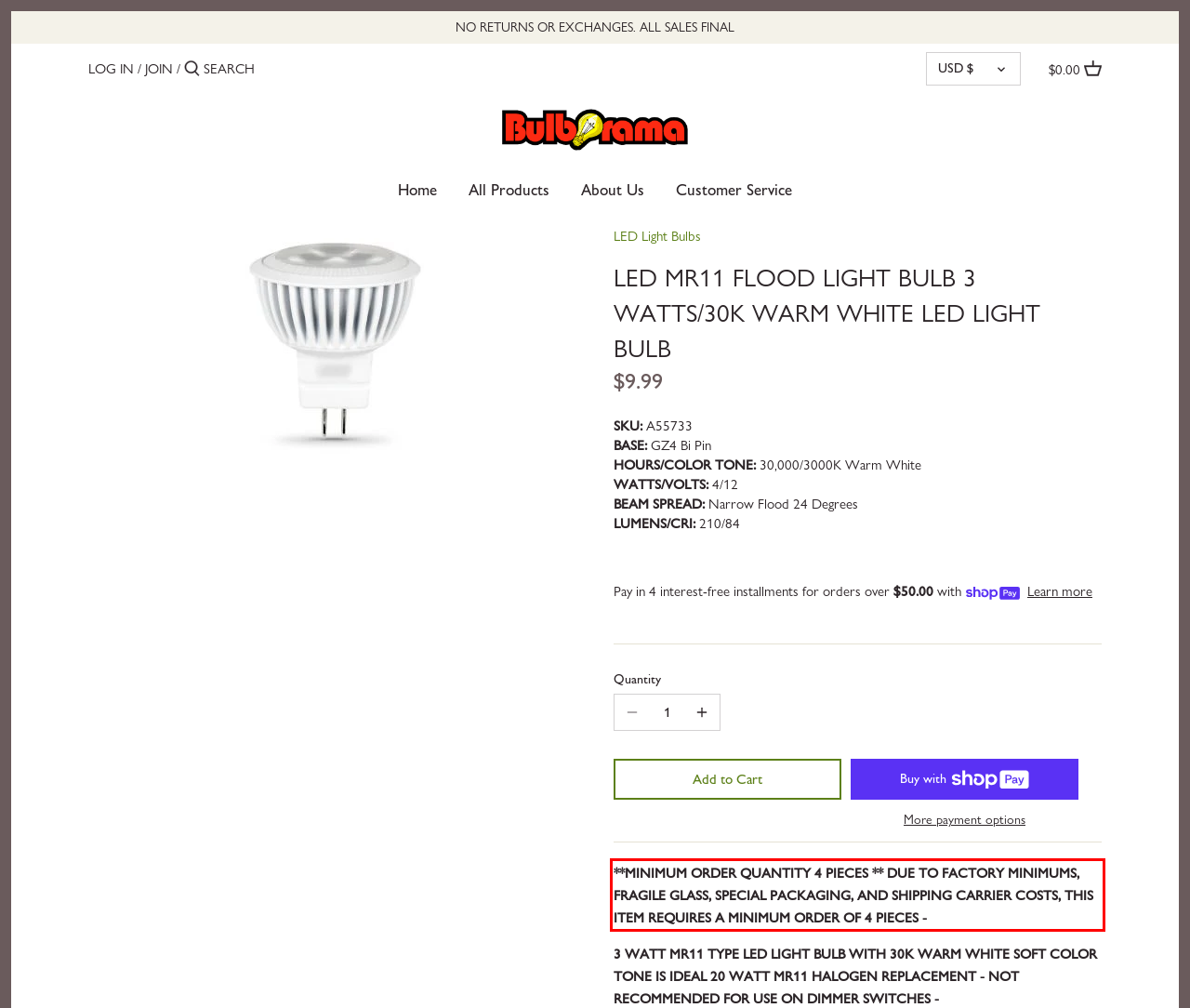Examine the screenshot of the webpage, locate the red bounding box, and perform OCR to extract the text contained within it.

**MINIMUM ORDER QUANTITY 4 PIECES ** DUE TO FACTORY MINIMUMS, FRAGILE GLASS, SPECIAL PACKAGING, AND SHIPPING CARRIER COSTS, THIS ITEM REQUIRES A MINIMUM ORDER OF 4 PIECES -